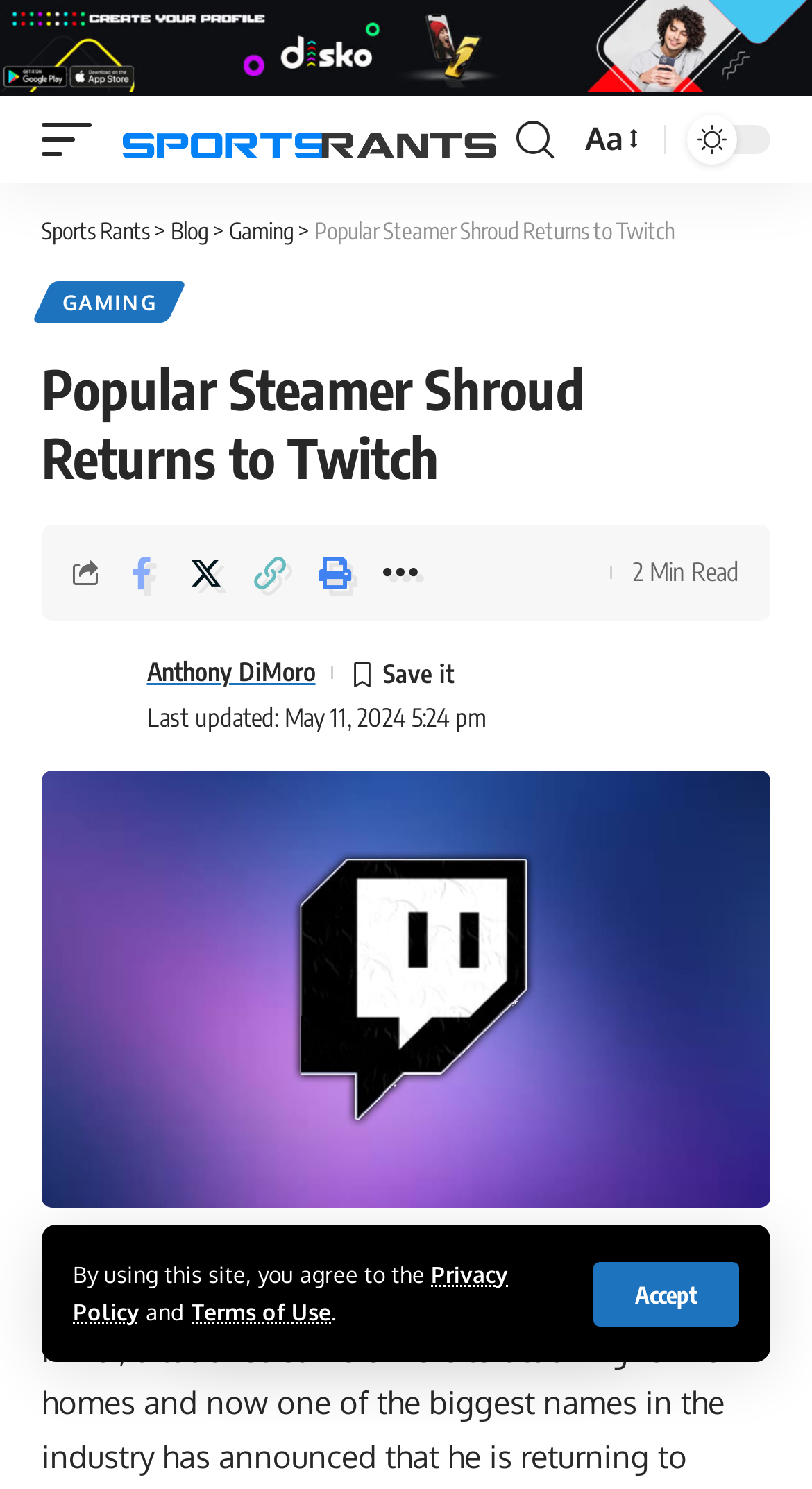What is the name of the popular streamer mentioned in the article?
Based on the screenshot, provide a one-word or short-phrase response.

Shroud